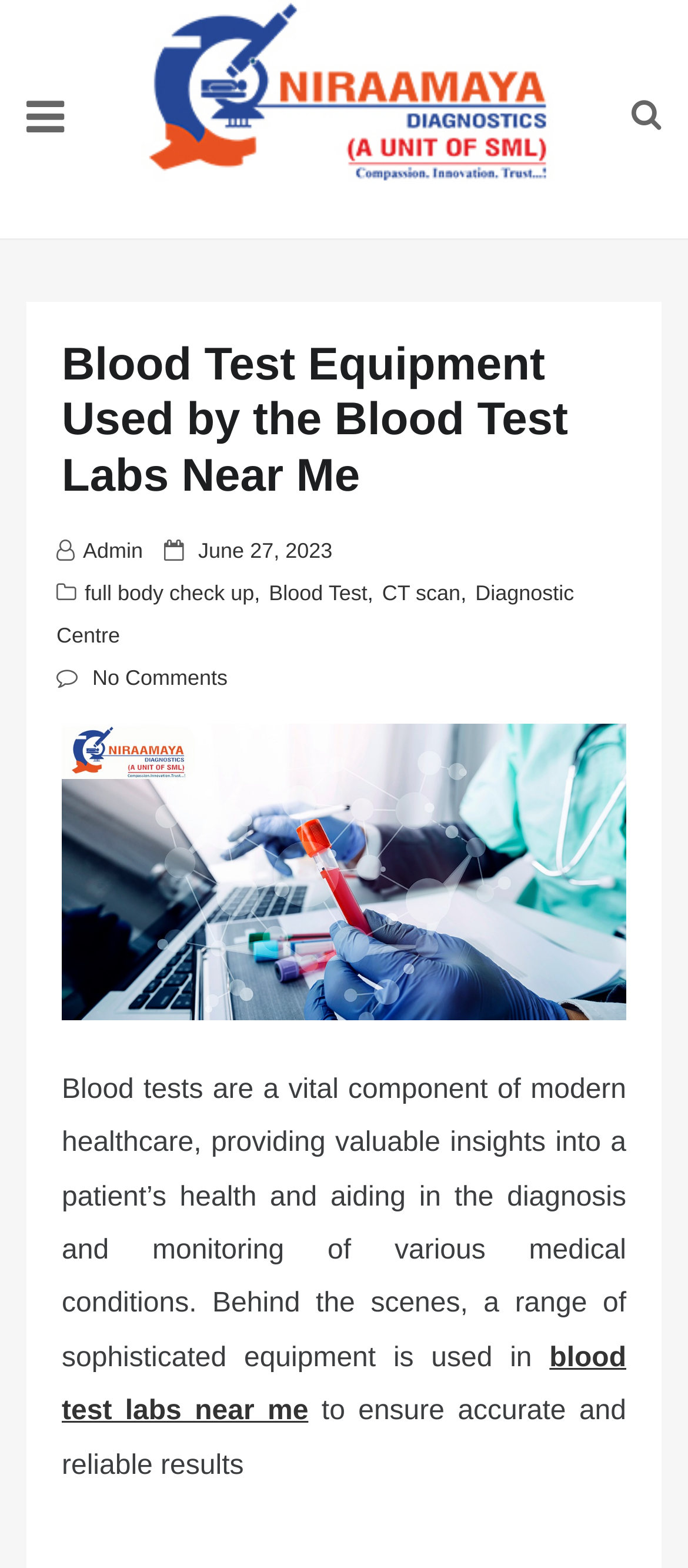Please specify the bounding box coordinates in the format (top-left x, top-left y, bottom-right x, bottom-right y), with all values as floating point numbers between 0 and 1. Identify the bounding box of the UI element described by: blood test labs near me

[0.09, 0.857, 0.91, 0.91]